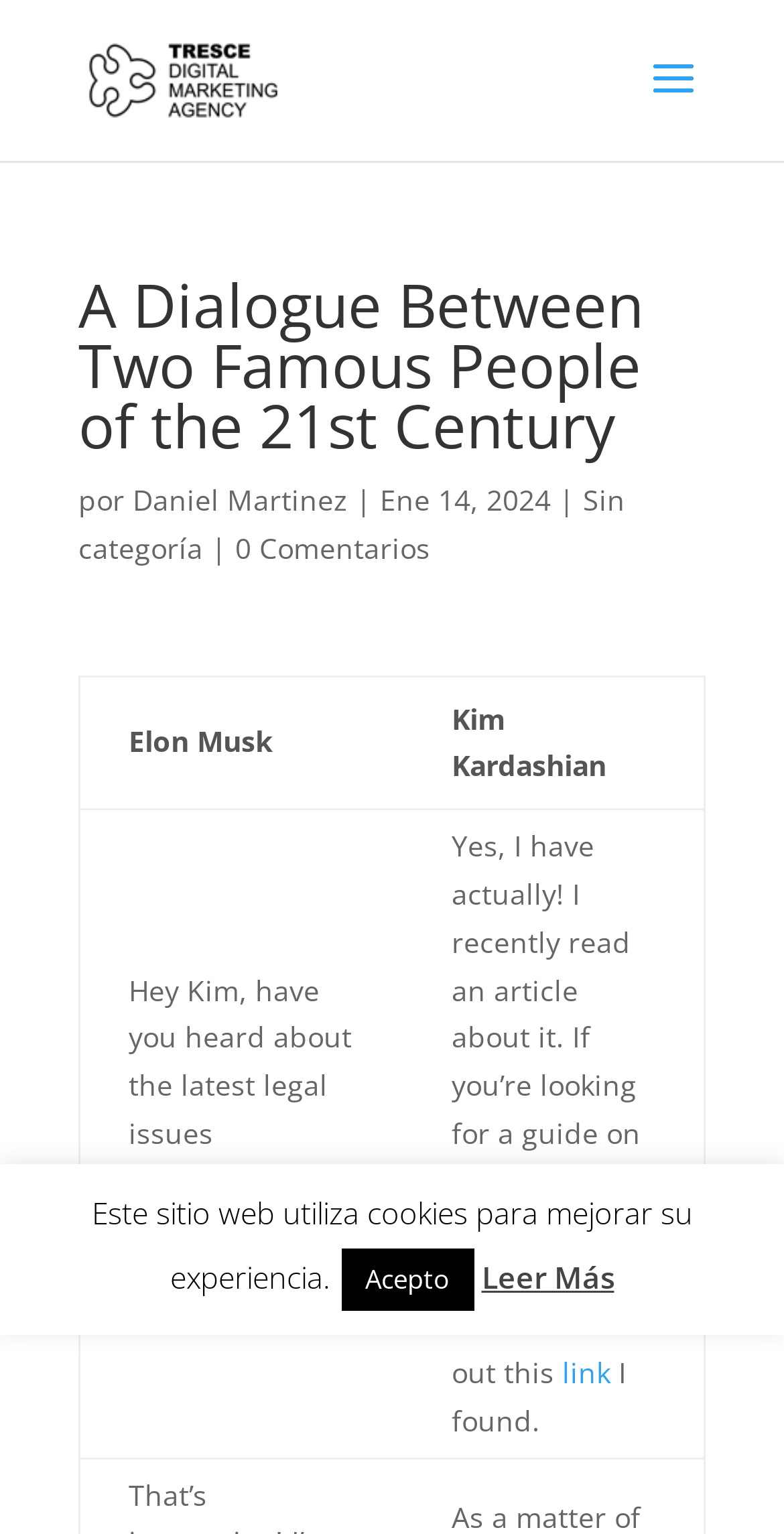Use a single word or phrase to answer the question: What is the category of the blog post?

Sin categoría